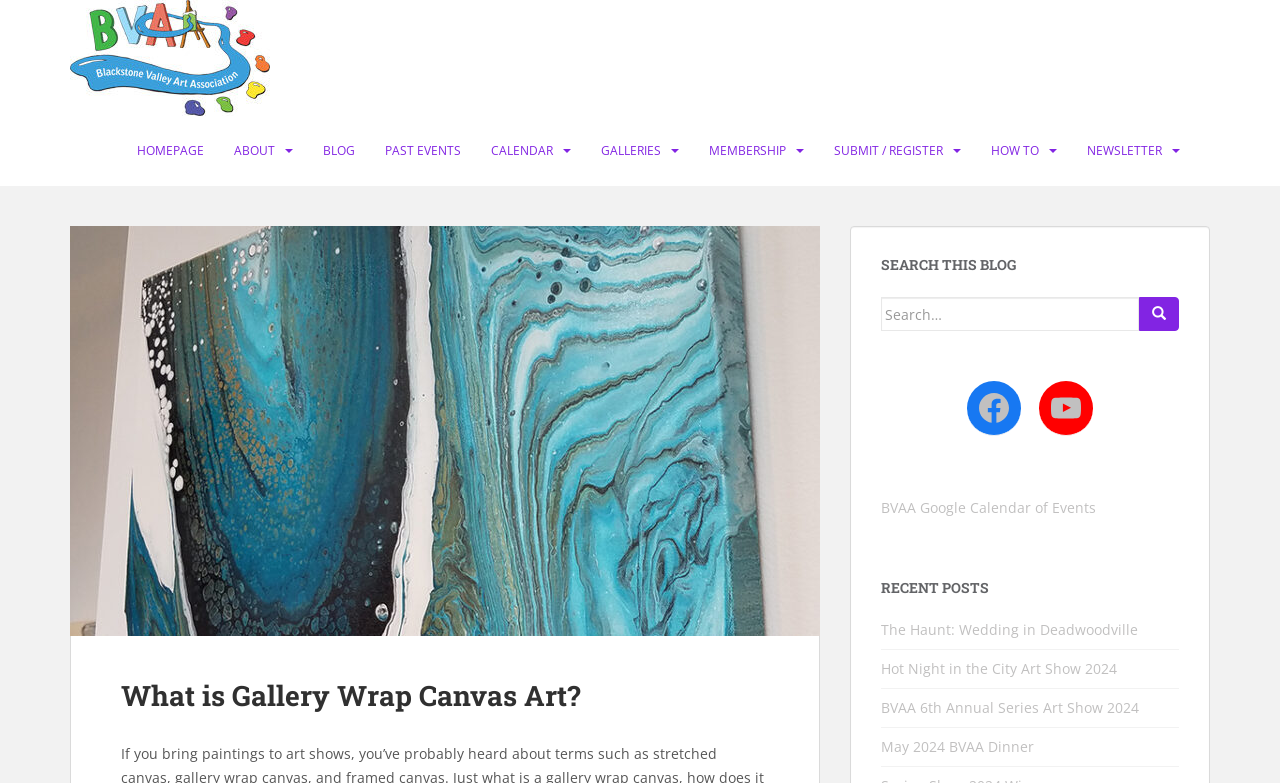How many social media links are there?
Based on the content of the image, thoroughly explain and answer the question.

I counted the social media links by looking at the bottom-right corner of the webpage, where I saw two links, one for 'FB' and one for 'YouTube'.